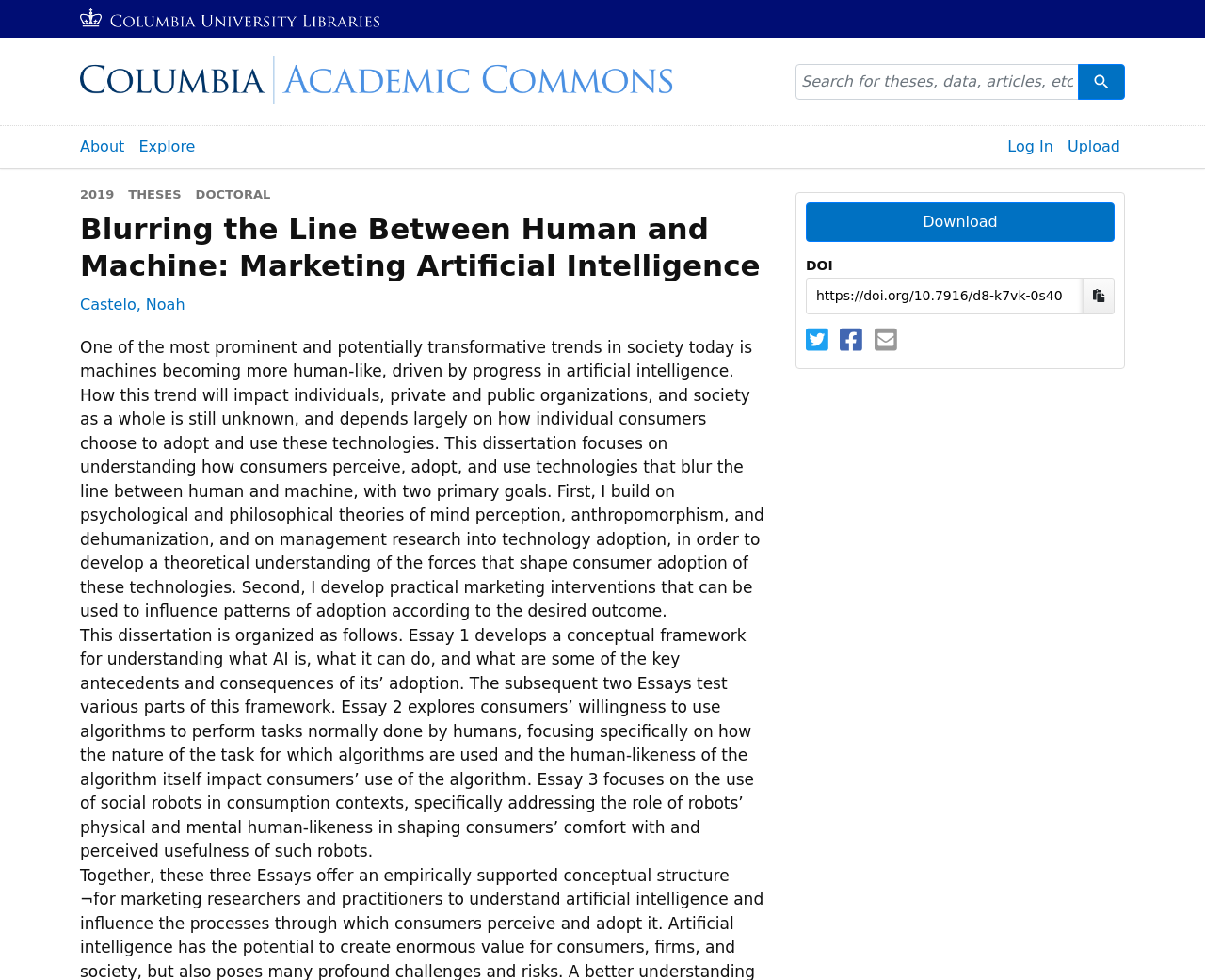What is the name of the author of this dissertation?
Answer the question with a detailed explanation, including all necessary information.

I found the answer by looking at the link 'Castelo, Noah' which is located below the heading 'Blurring the Line Between Human and Machine: Marketing Artificial Intelligence'.